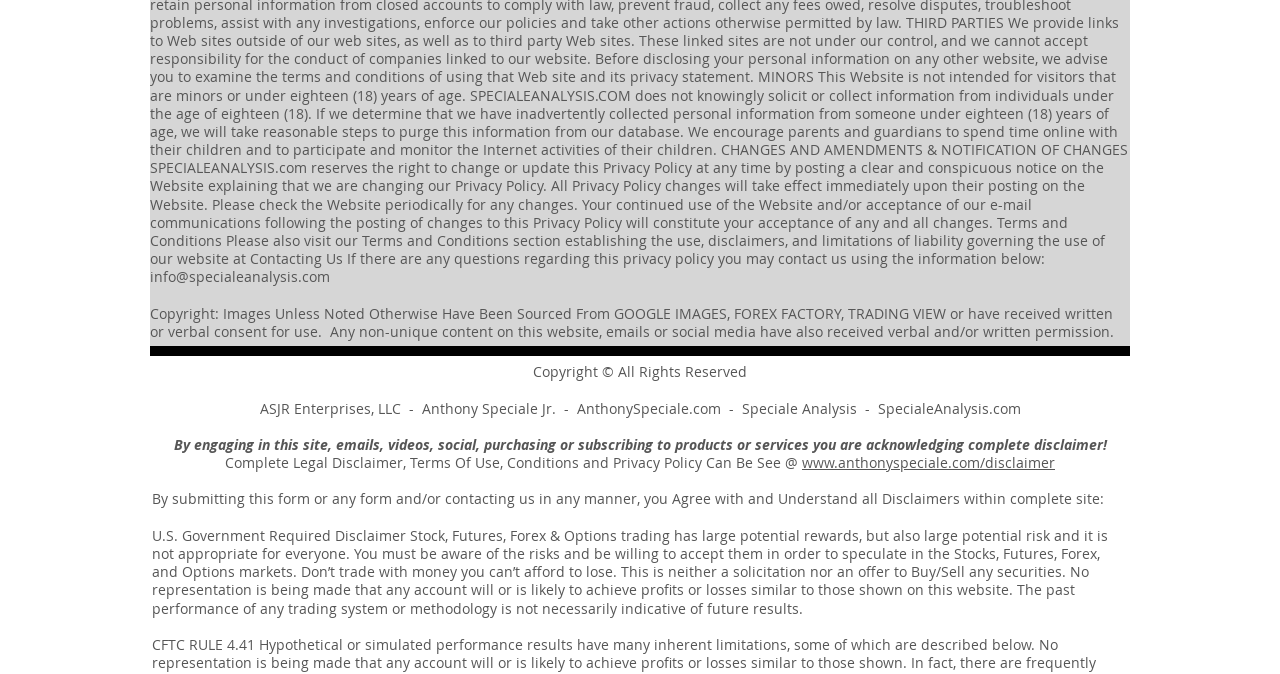Provide a short, one-word or phrase answer to the question below:
What is the purpose of the disclaimer on the webpage?

To inform users of potential risks